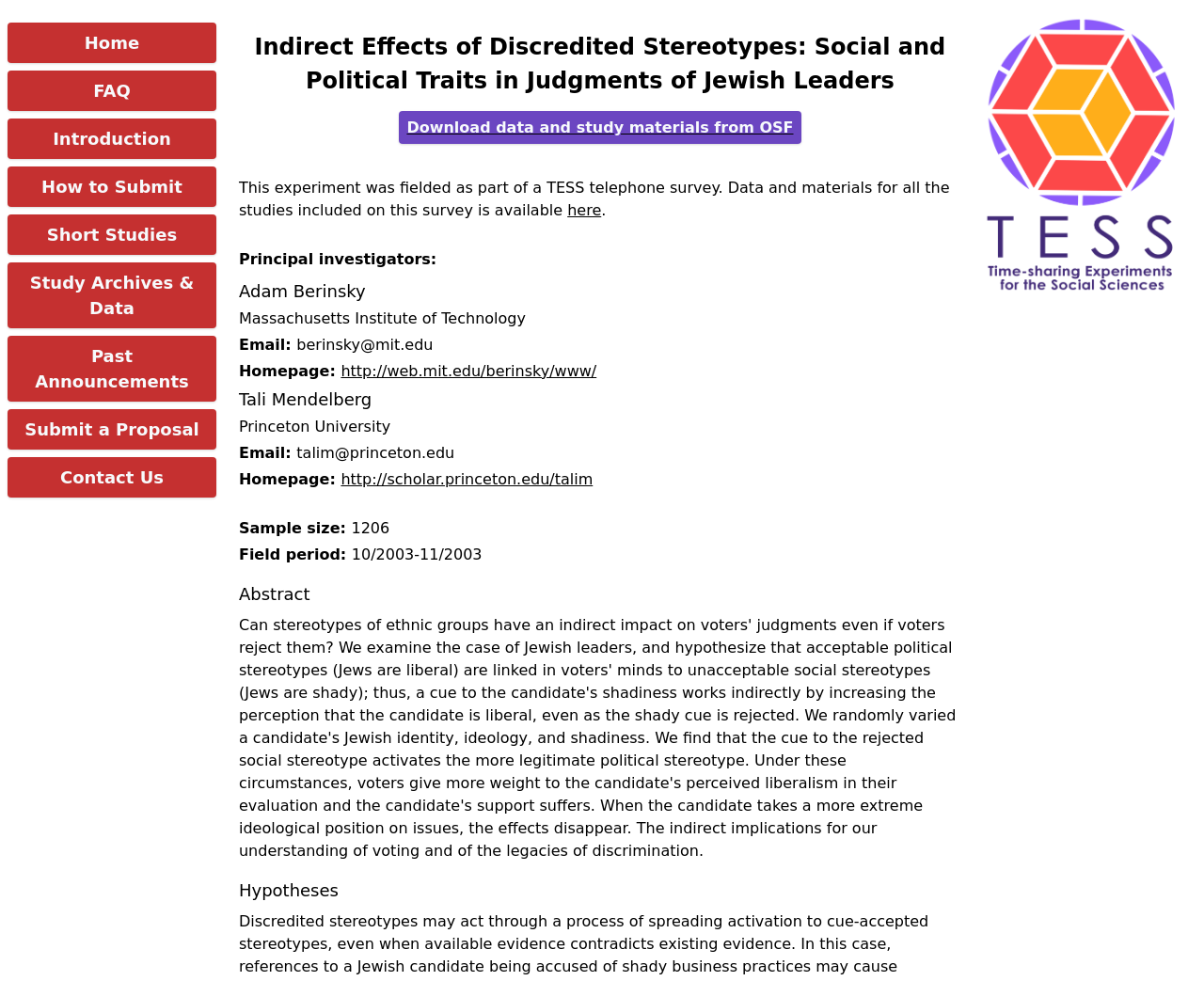Find the bounding box coordinates of the element to click in order to complete the given instruction: "Reply to Paul G."

None